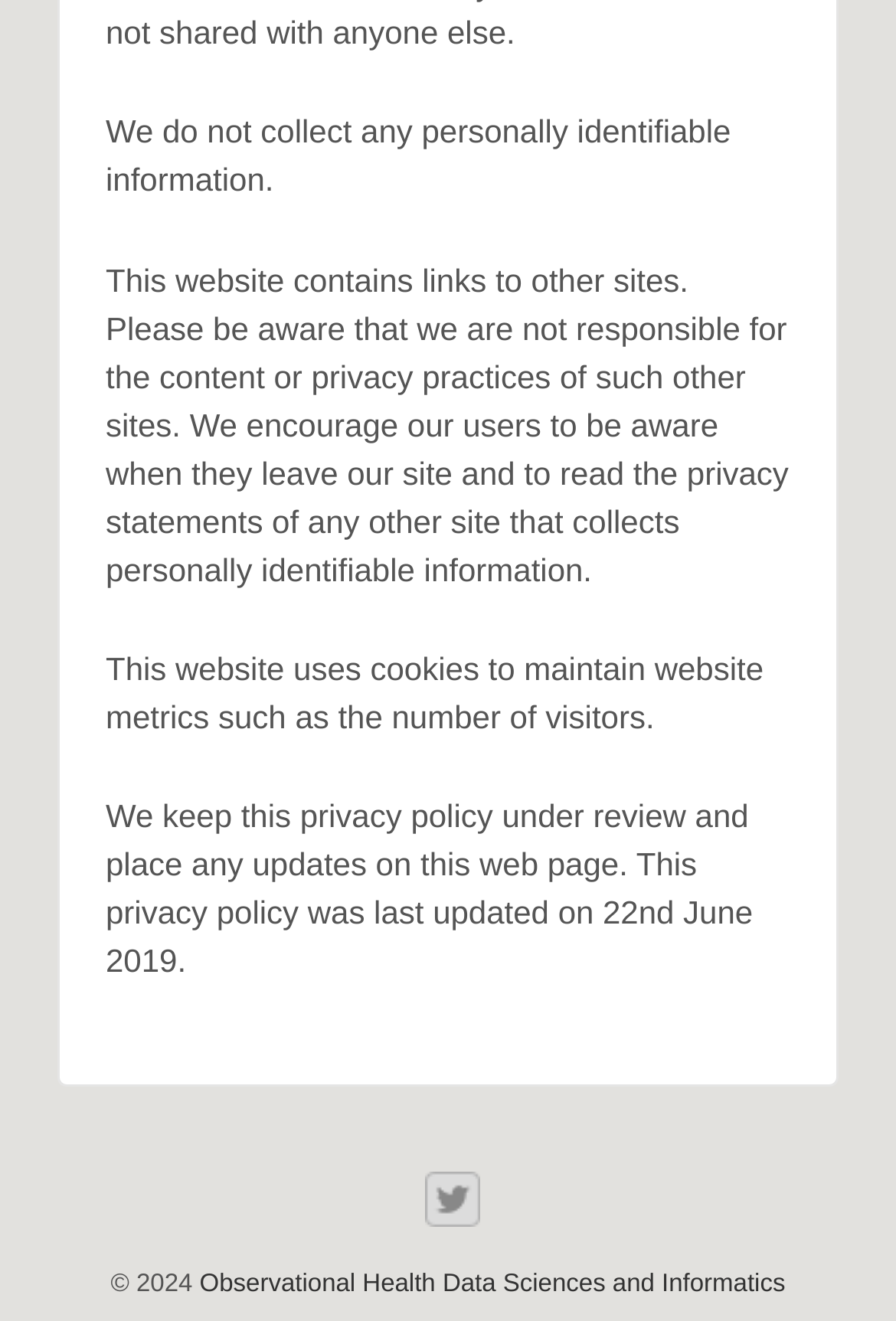Examine the image carefully and respond to the question with a detailed answer: 
What is the copyright year of this website?

The StaticText element with the text '© 2024' at the bottom of the page indicates that the copyright year of this website is 2024.